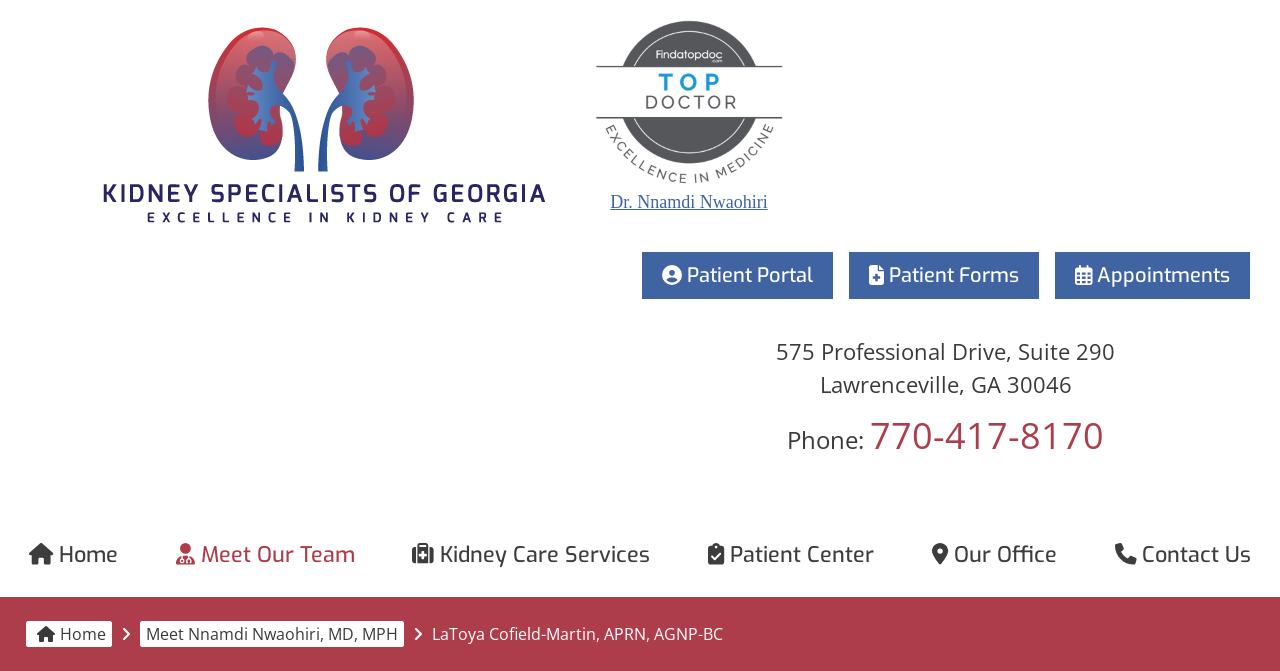Provide the bounding box coordinates for the specified HTML element described in this description: "Meet Nnamdi Nwaohiri, MD, MPH". The coordinates should be four float numbers ranging from 0 to 1, in the format [left, top, right, bottom].

[0.109, 0.925, 0.315, 0.964]